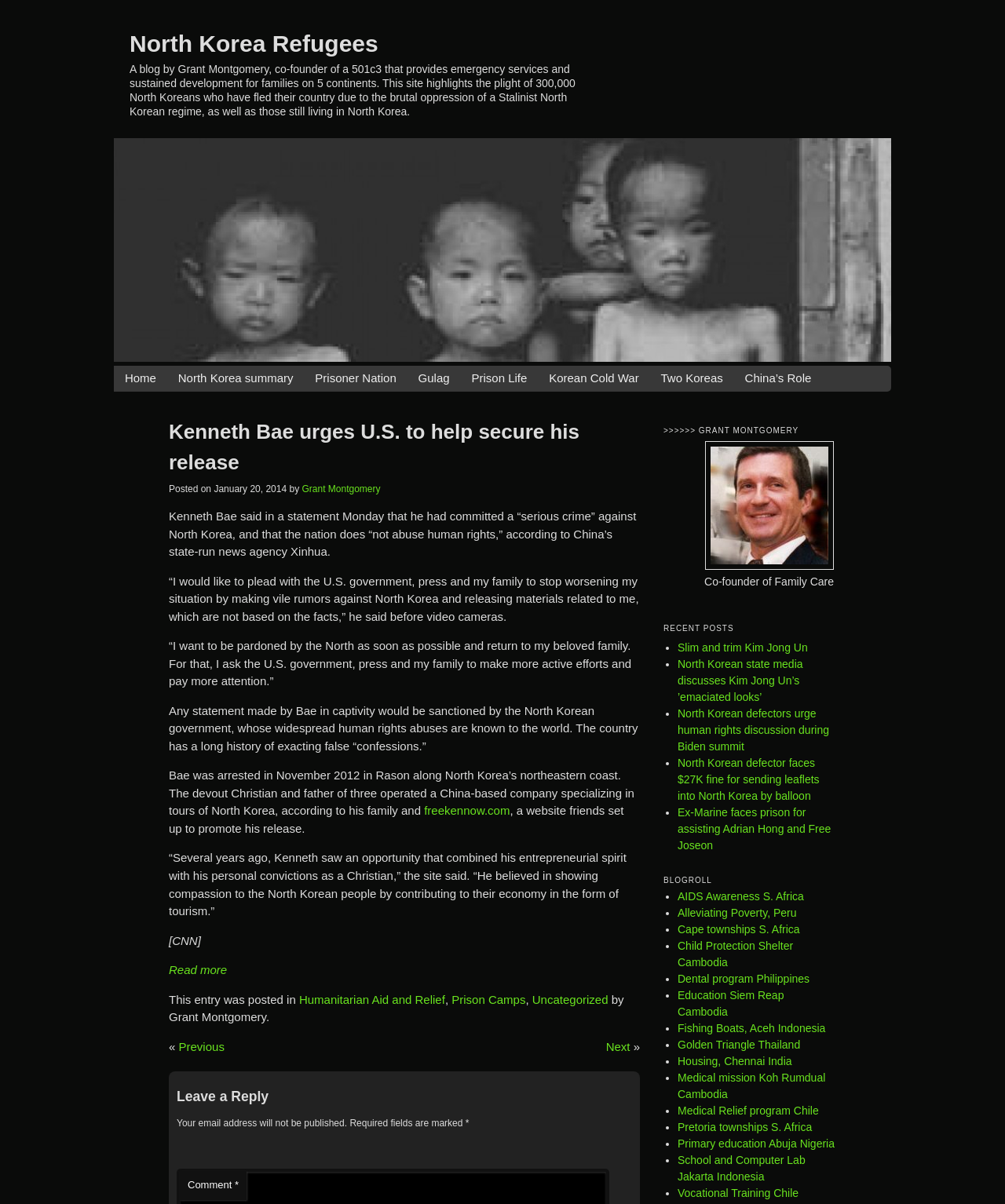Based on the element description: "Science", identify the UI element and provide its bounding box coordinates. Use four float numbers between 0 and 1, [left, top, right, bottom].

None